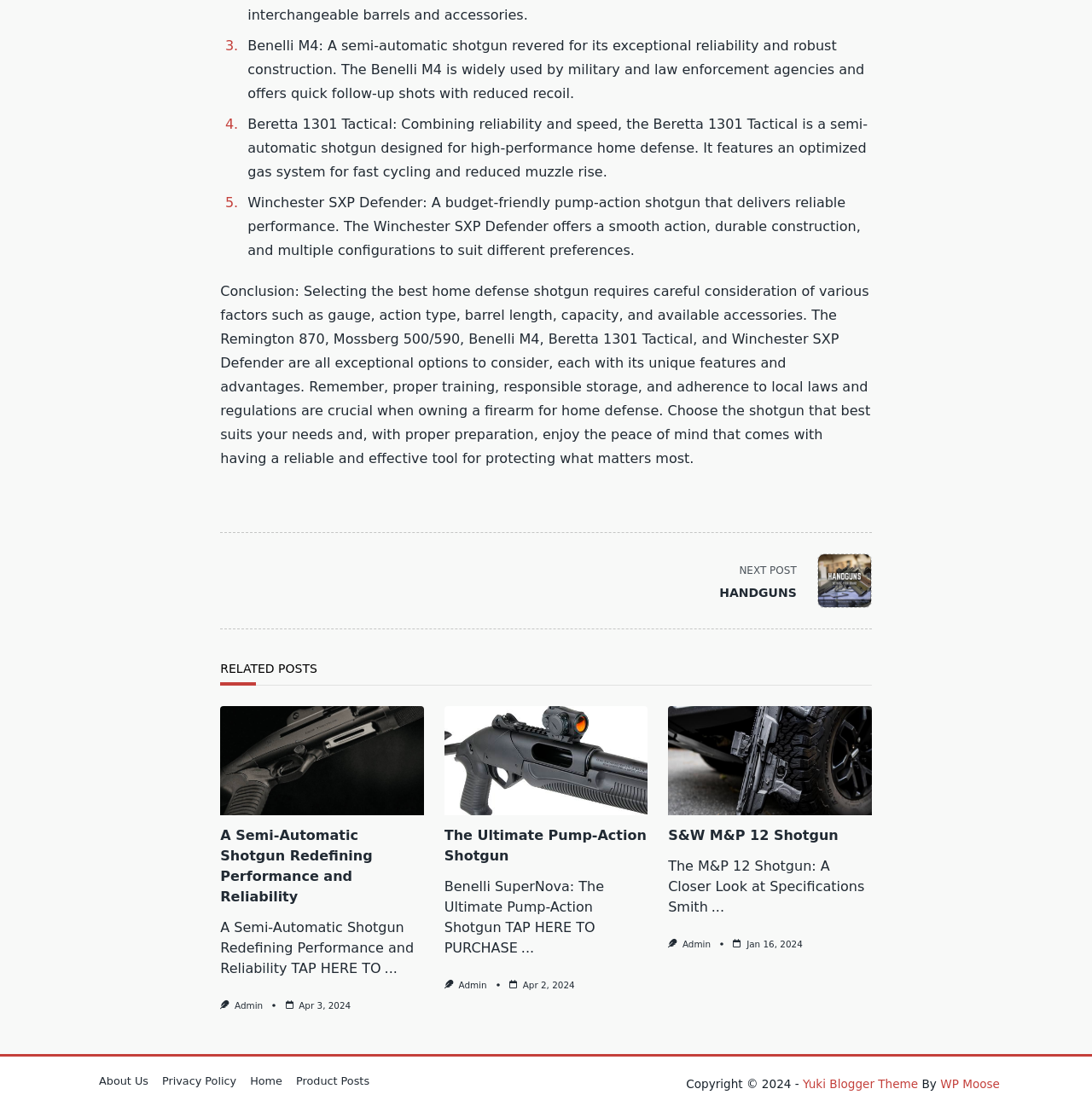What type of shotgun is the Benelli M4?
Carefully analyze the image and provide a detailed answer to the question.

The Benelli M4 is described as a semi-automatic shotgun in the text, which means it automatically ejects the spent shell and chambers a new round with each shot, but requires the user to pull the trigger for each shot.